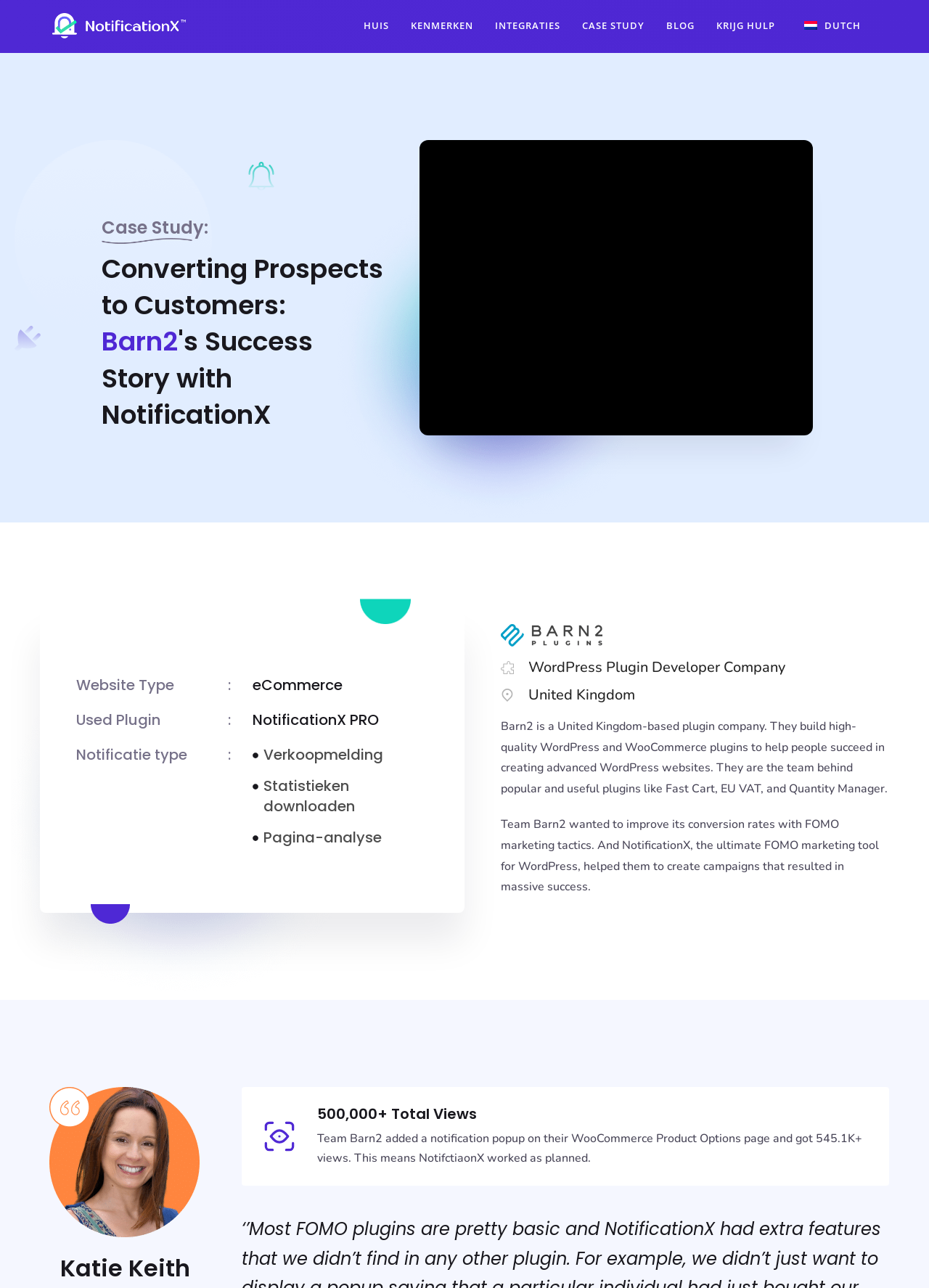How many total views did Barn2 get?
Carefully examine the image and provide a detailed answer to the question.

I found the heading '500,000+ Total Views' which indicates that Barn2 got more than 500,000 total views.